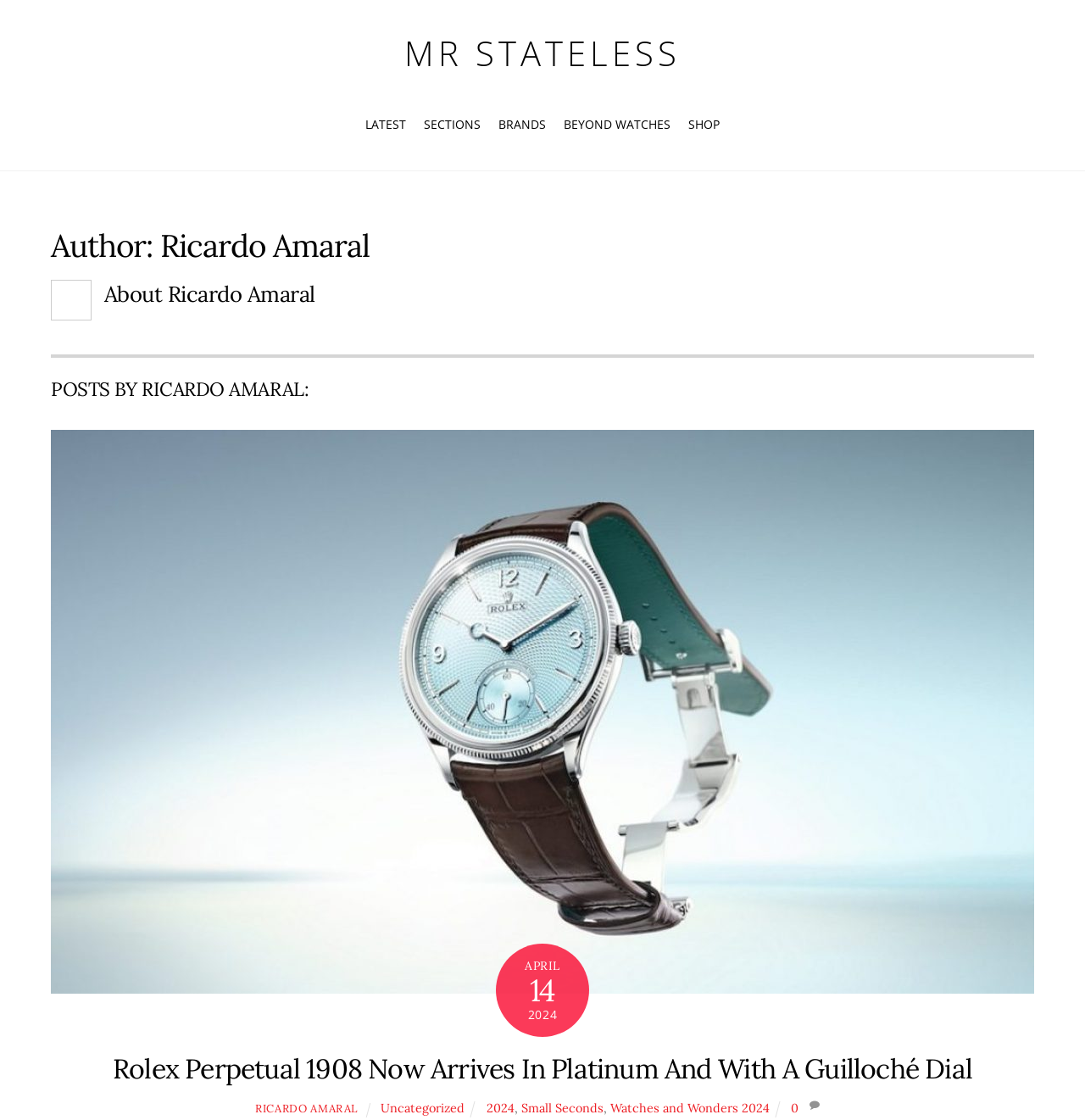Please locate the bounding box coordinates of the element's region that needs to be clicked to follow the instruction: "open SHOP in new tab". The bounding box coordinates should be provided as four float numbers between 0 and 1, i.e., [left, top, right, bottom].

[0.627, 0.095, 0.669, 0.128]